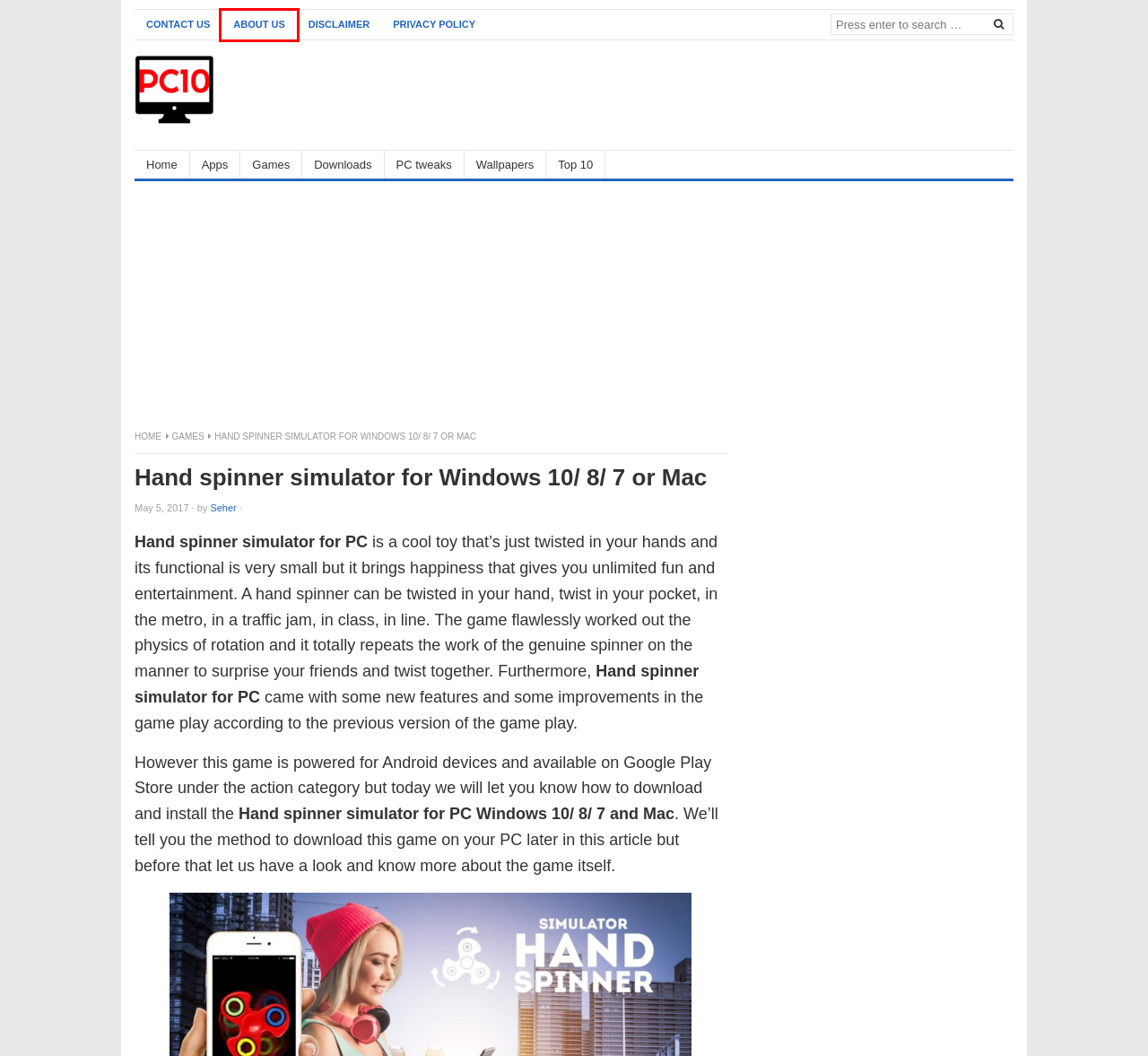You are given a webpage screenshot where a red bounding box highlights an element. Determine the most fitting webpage description for the new page that loads after clicking the element within the red bounding box. Here are the candidates:
A. Wallpapers | Apps For PC
B. About Us | Apps For PC
C. Apps | Apps For PC
D. Disclaimer | Apps For PC
E. Apps For PC
F. PC tweaks | Apps For PC
G. Contact US | Apps For PC
H. Downloads | Apps For PC

B